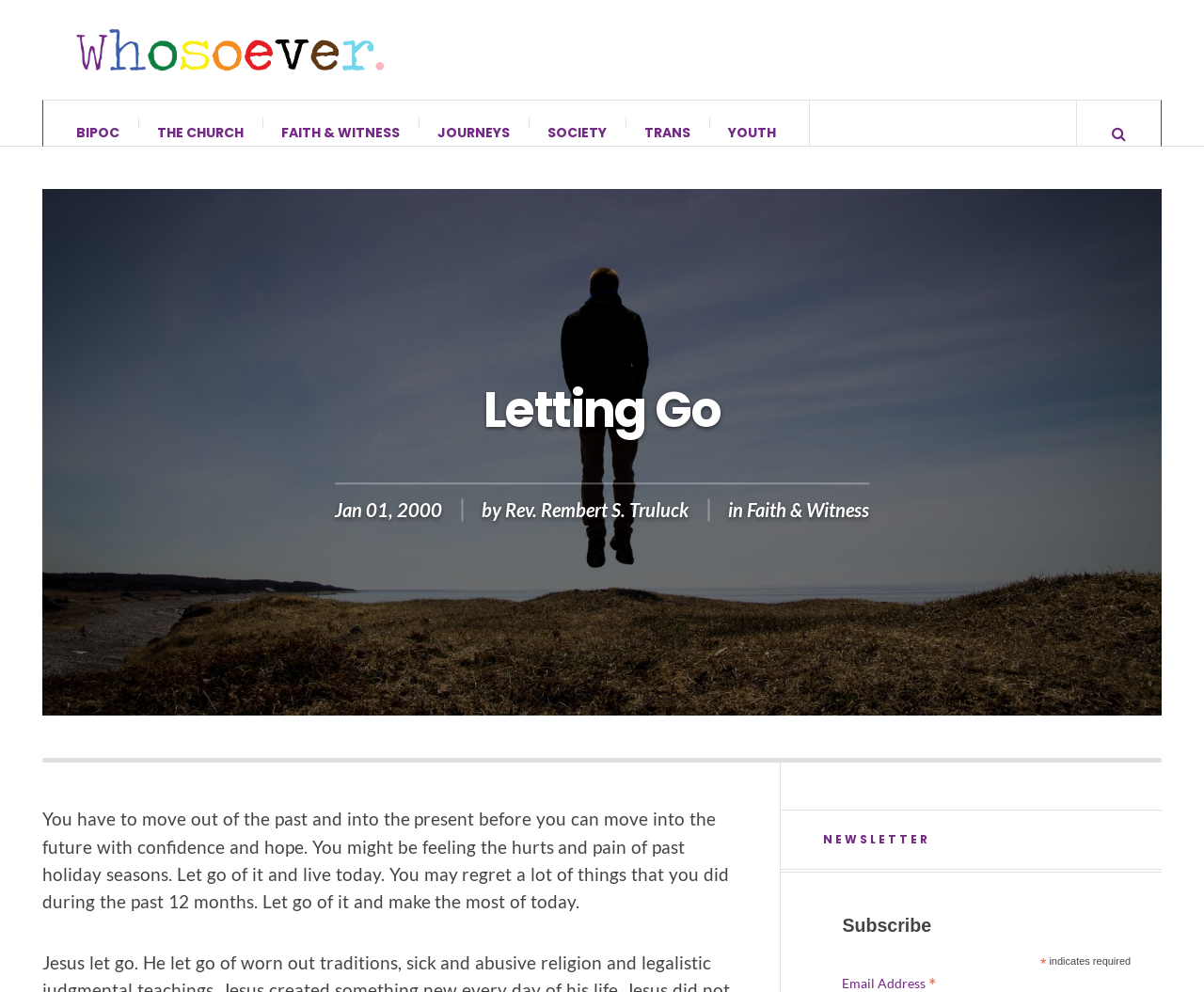Locate the bounding box coordinates of the segment that needs to be clicked to meet this instruction: "Subscribe to the newsletter".

[0.7, 0.941, 0.949, 0.963]